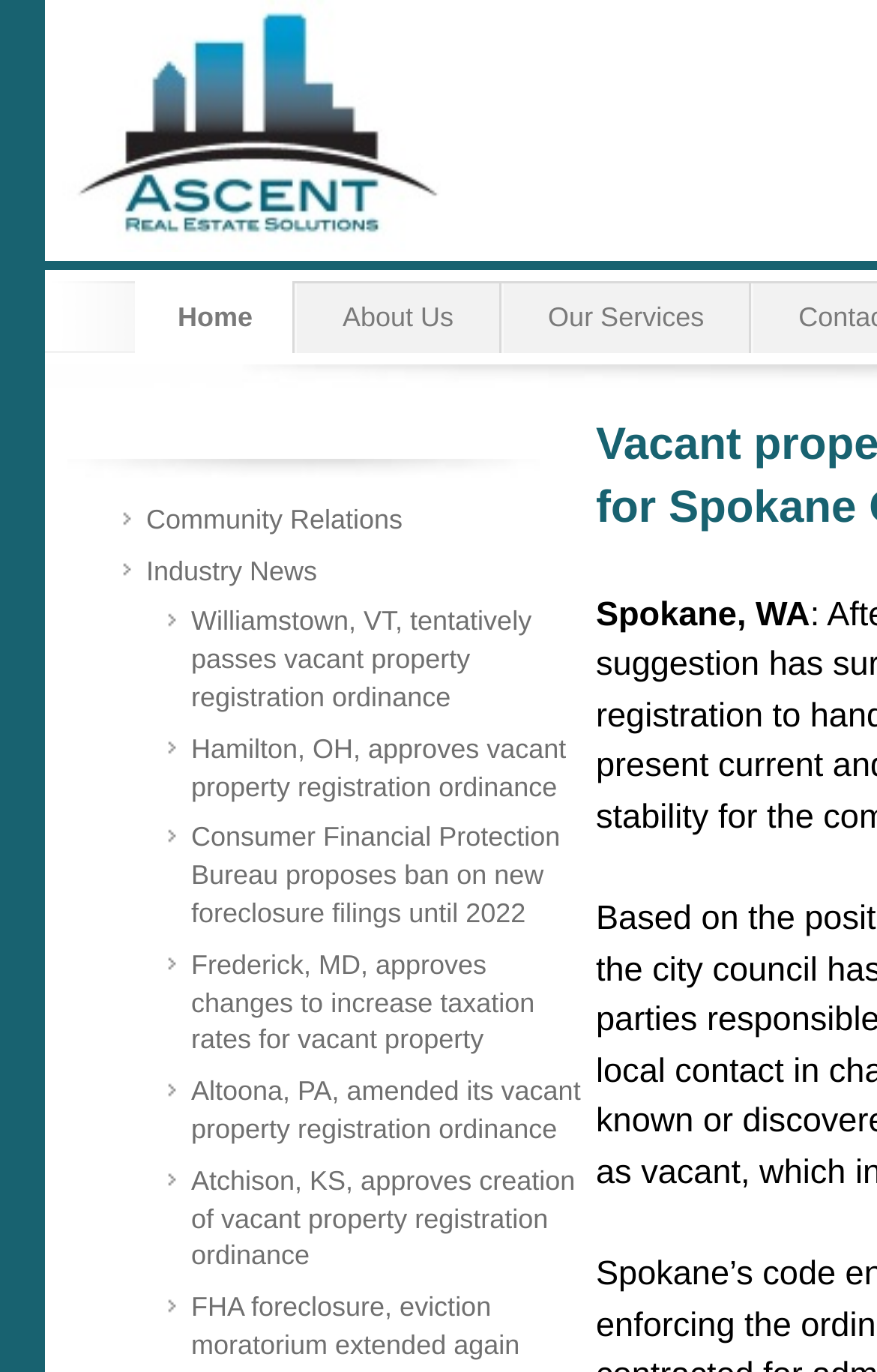Give a concise answer using only one word or phrase for this question:
How many news articles are listed on the page?

6